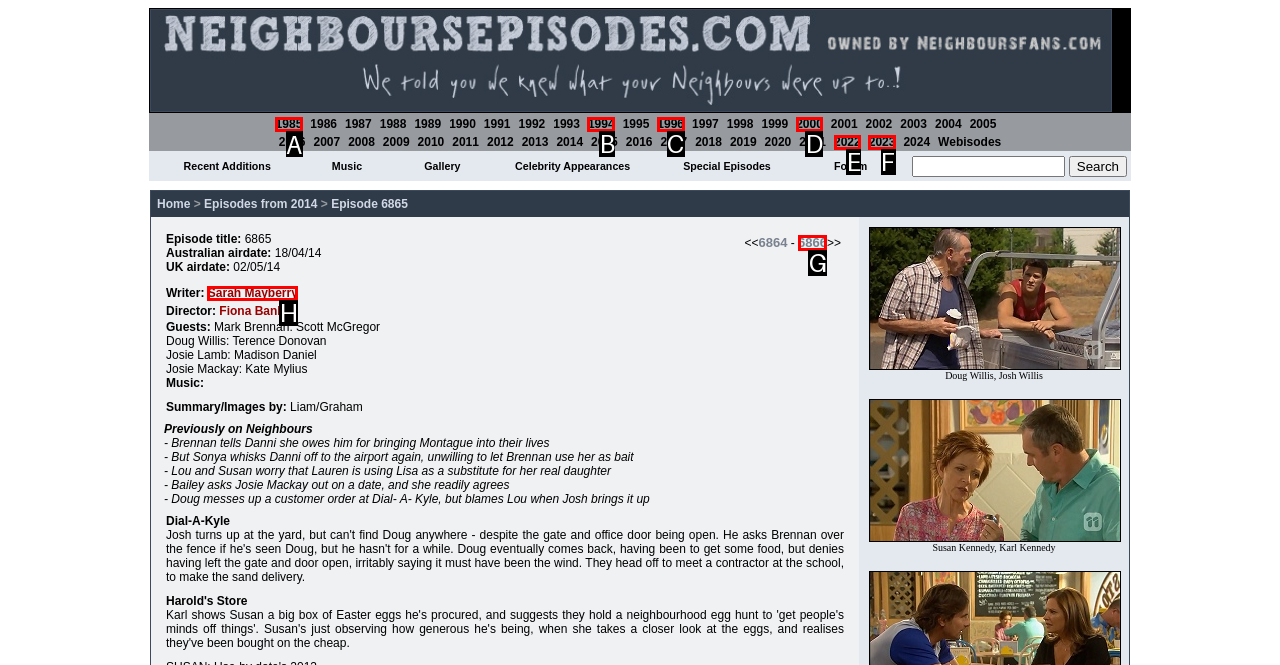Point out the HTML element I should click to achieve the following task: Click on 1985 Provide the letter of the selected option from the choices.

A